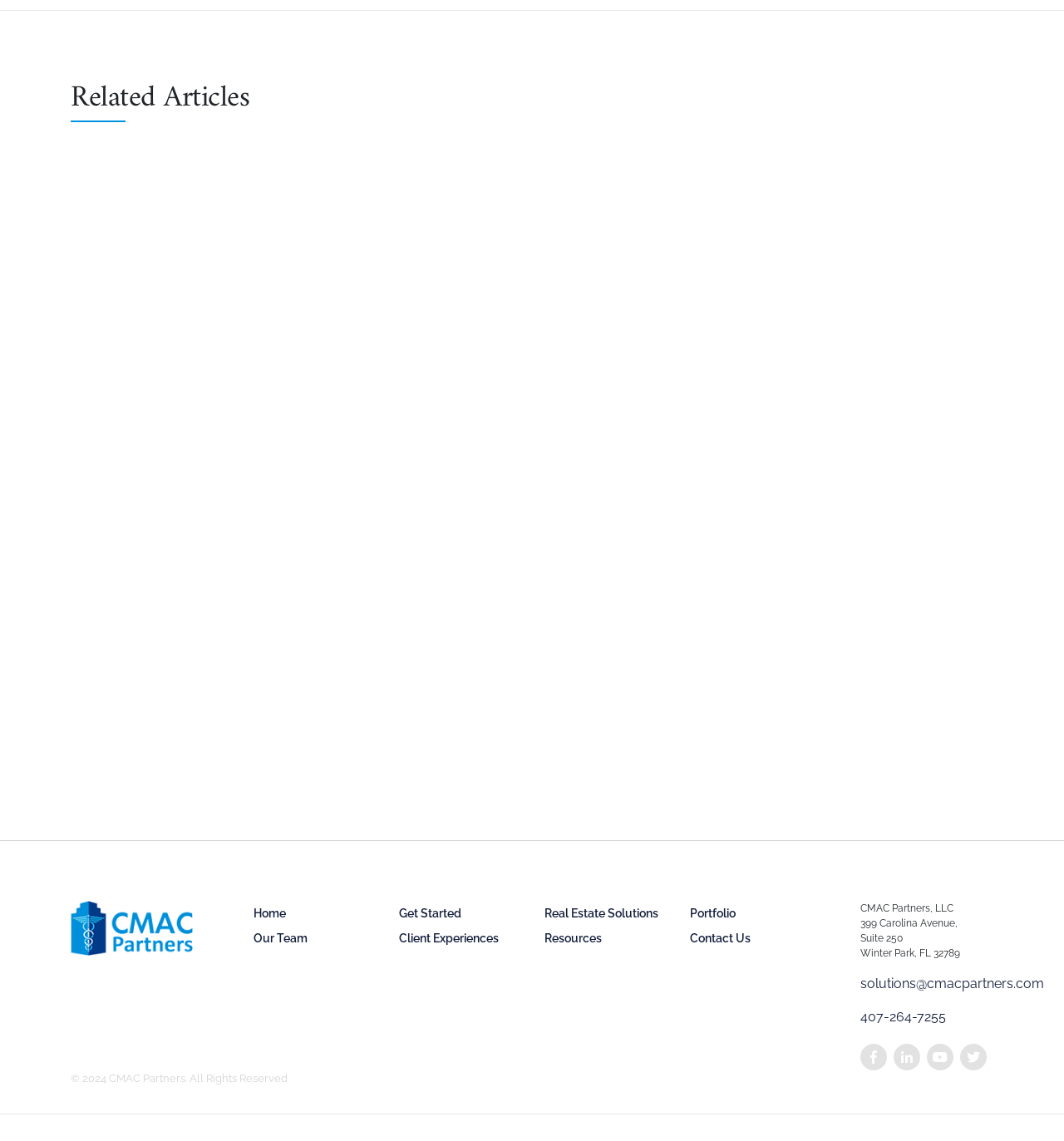Provide your answer in a single word or phrase: 
What is the title of the first article?

Q1 2024 – Market Update